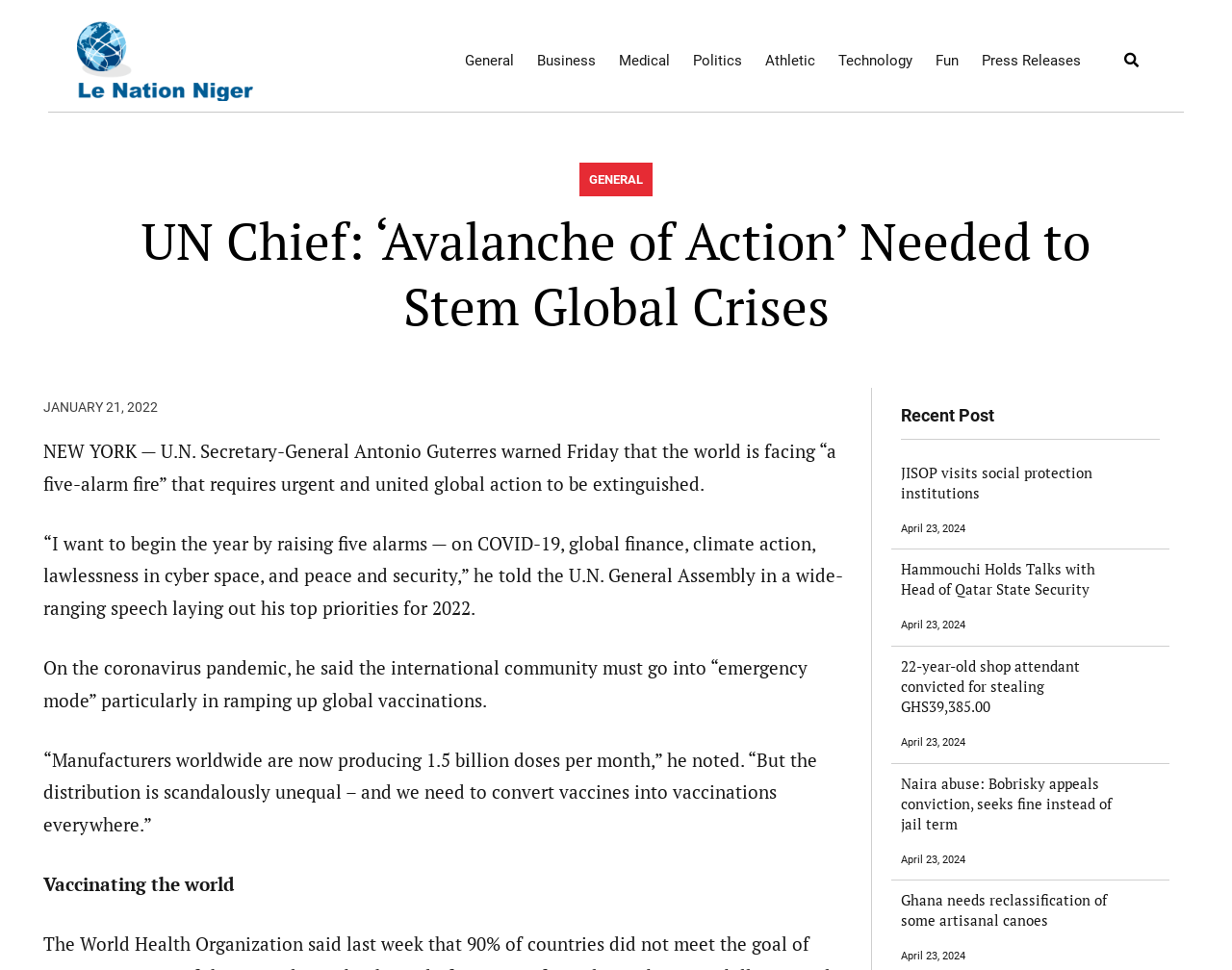Locate the bounding box coordinates of the area you need to click to fulfill this instruction: 'Click on the 'Home' link'. The coordinates must be in the form of four float numbers ranging from 0 to 1: [left, top, right, bottom].

None